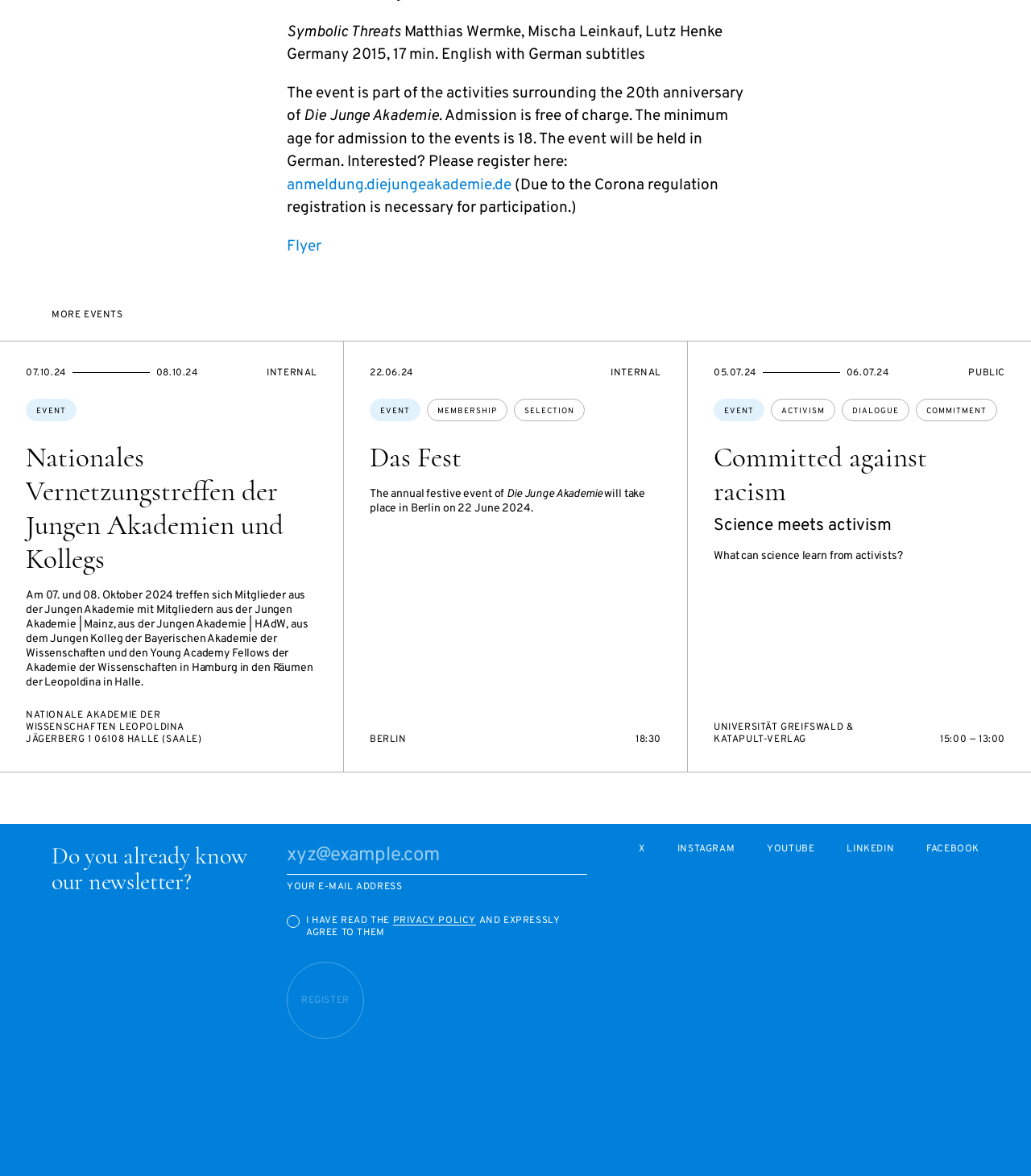Locate the bounding box coordinates of the area that needs to be clicked to fulfill the following instruction: "register for the newsletter". The coordinates should be in the format of four float numbers between 0 and 1, namely [left, top, right, bottom].

[0.278, 0.717, 0.57, 0.744]